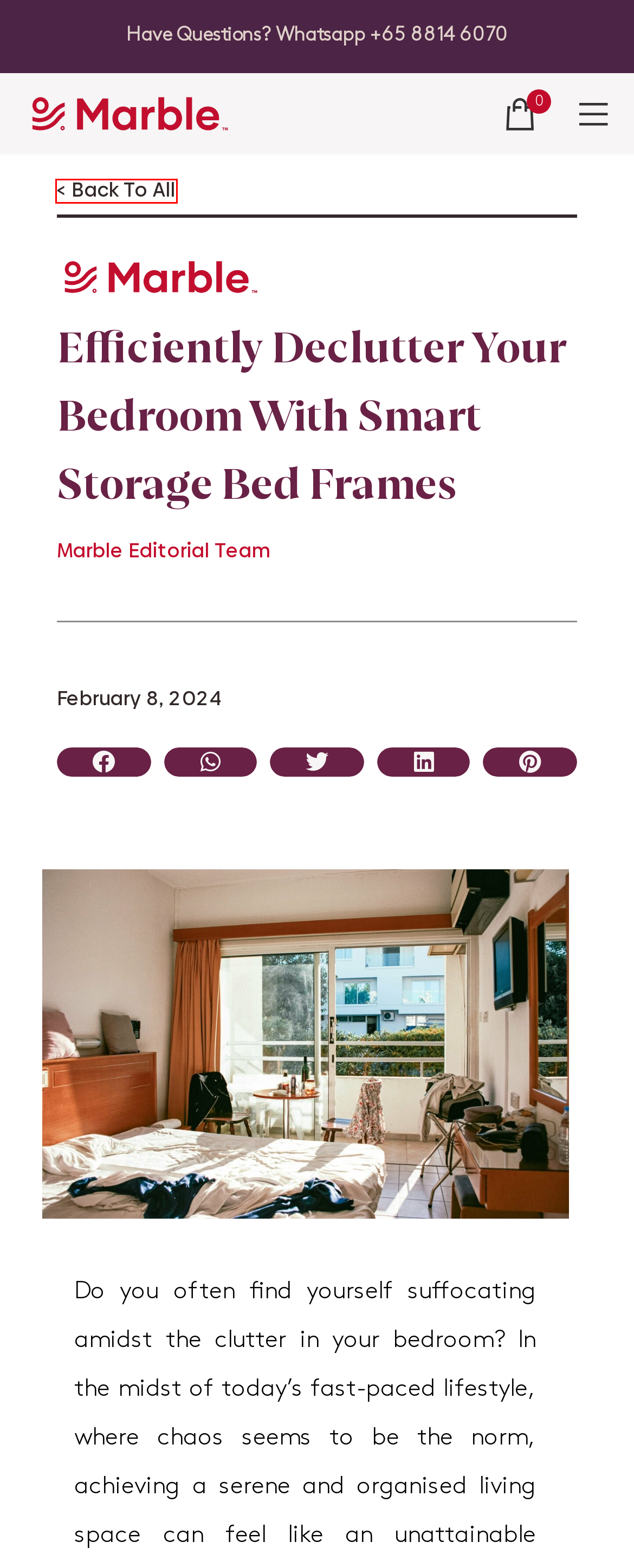You are provided with a screenshot of a webpage that has a red bounding box highlighting a UI element. Choose the most accurate webpage description that matches the new webpage after clicking the highlighted element. Here are your choices:
A. Marble, The Sleep Company That Cares - Marble™ Sleep Company
B. Marble Mattress Stores Near You | Marble™ Sleep Company - Singapore
C. How A Good Night's Sleep Is Key To Mental Health
D. Explore Research, Interviews, and Tips | Marble™ Sleep Company
E. Premium Mattress & Bed Frames Bundles - Marble™ Sleep Company
F. Marble Return Center | Marble™ Sleep Company - Singapore
G. The Family's Guide to Better Sleep: From Infants to Adults
H. Buy Bed Mattress Online in SG (2023) - Marble™ Sleep Company

D